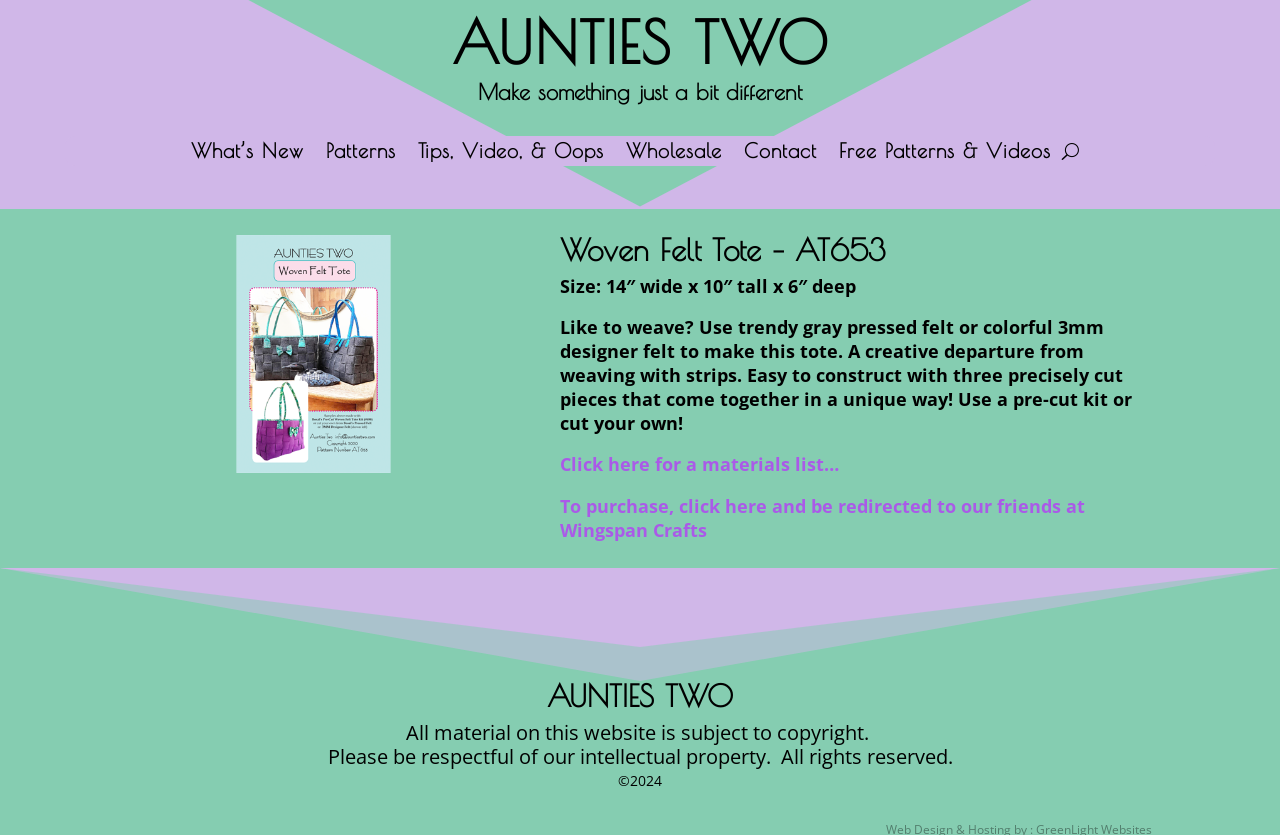Please identify the bounding box coordinates of the area that needs to be clicked to follow this instruction: "Click on What’s New".

[0.149, 0.173, 0.237, 0.199]